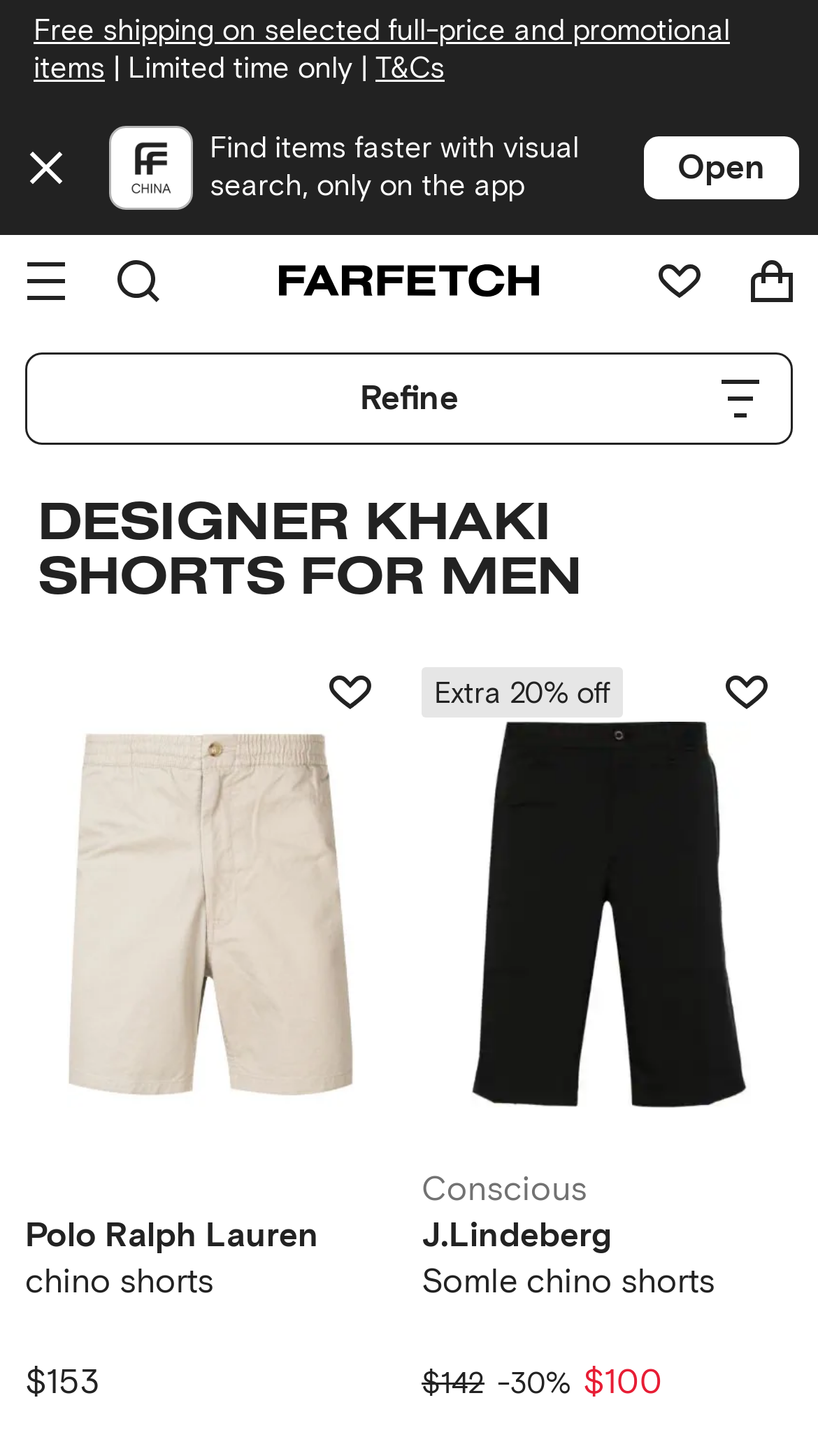What is the main category of products on this webpage?
Look at the image and answer with only one word or phrase.

Designer Khaki Shorts